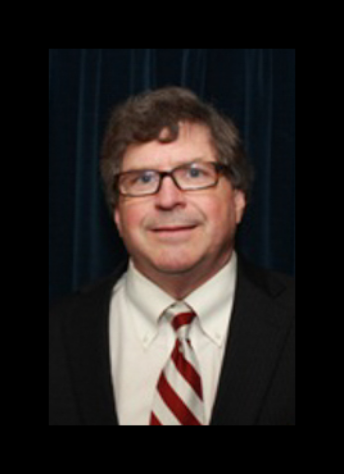What district does Tim Wadsworth represent?
Using the image, answer in one word or phrase.

Alabama's 14th district